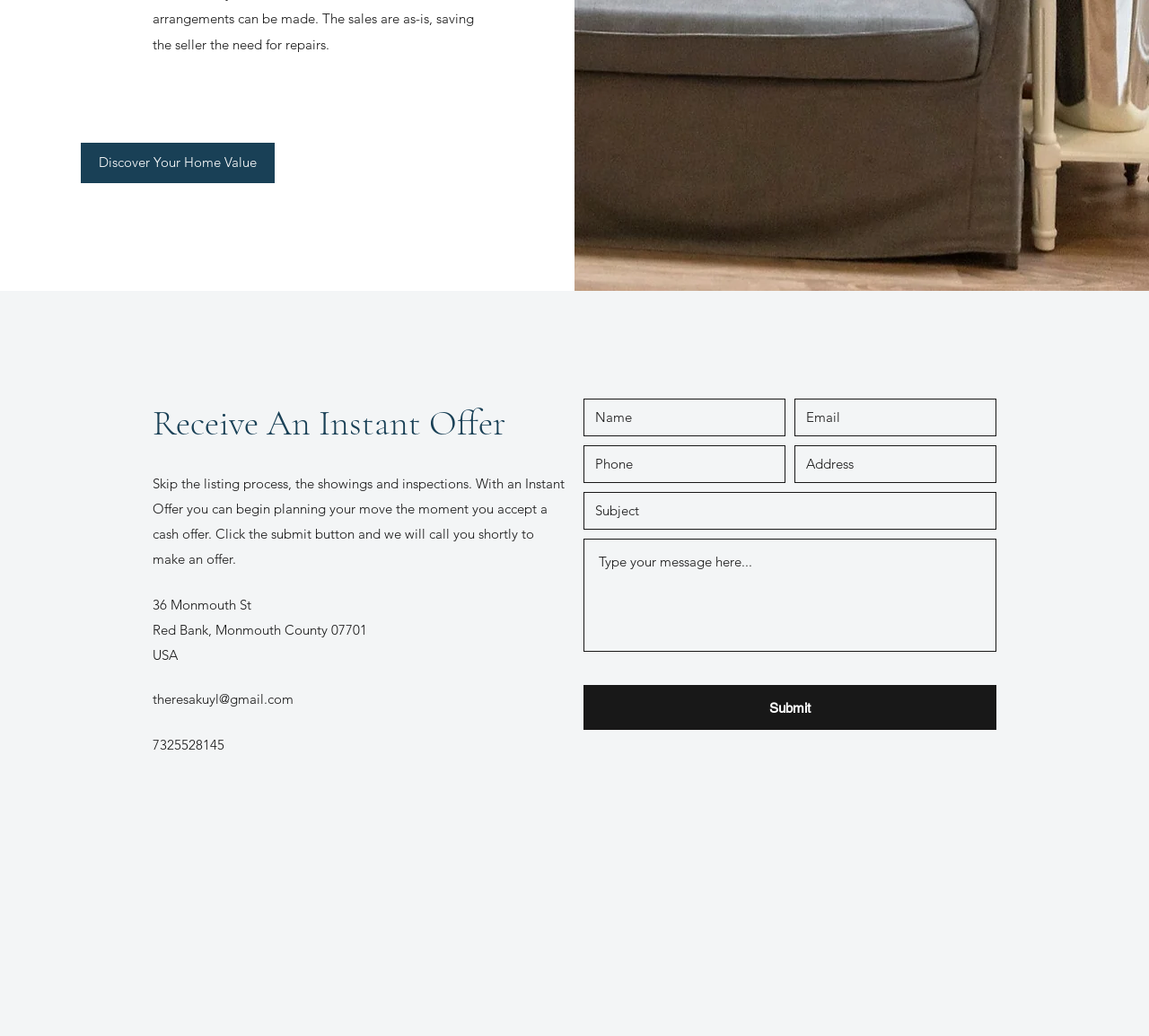Can you pinpoint the bounding box coordinates for the clickable element required for this instruction: "Click the 'Submit' button"? The coordinates should be four float numbers between 0 and 1, i.e., [left, top, right, bottom].

[0.508, 0.661, 0.867, 0.705]